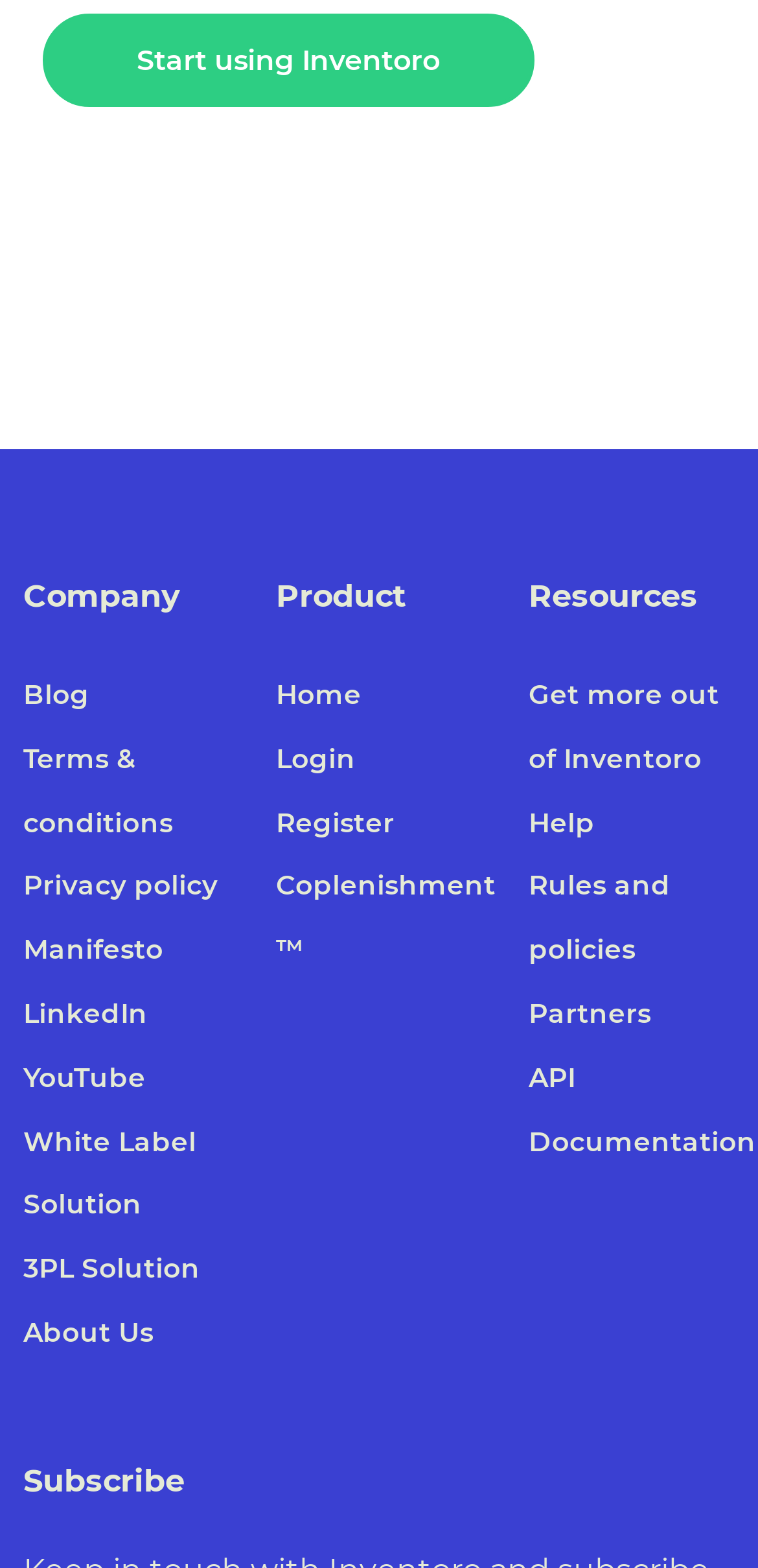Locate the bounding box coordinates of the clickable element to fulfill the following instruction: "Get help". Provide the coordinates as four float numbers between 0 and 1 in the format [left, top, right, bottom].

[0.697, 0.514, 0.785, 0.534]